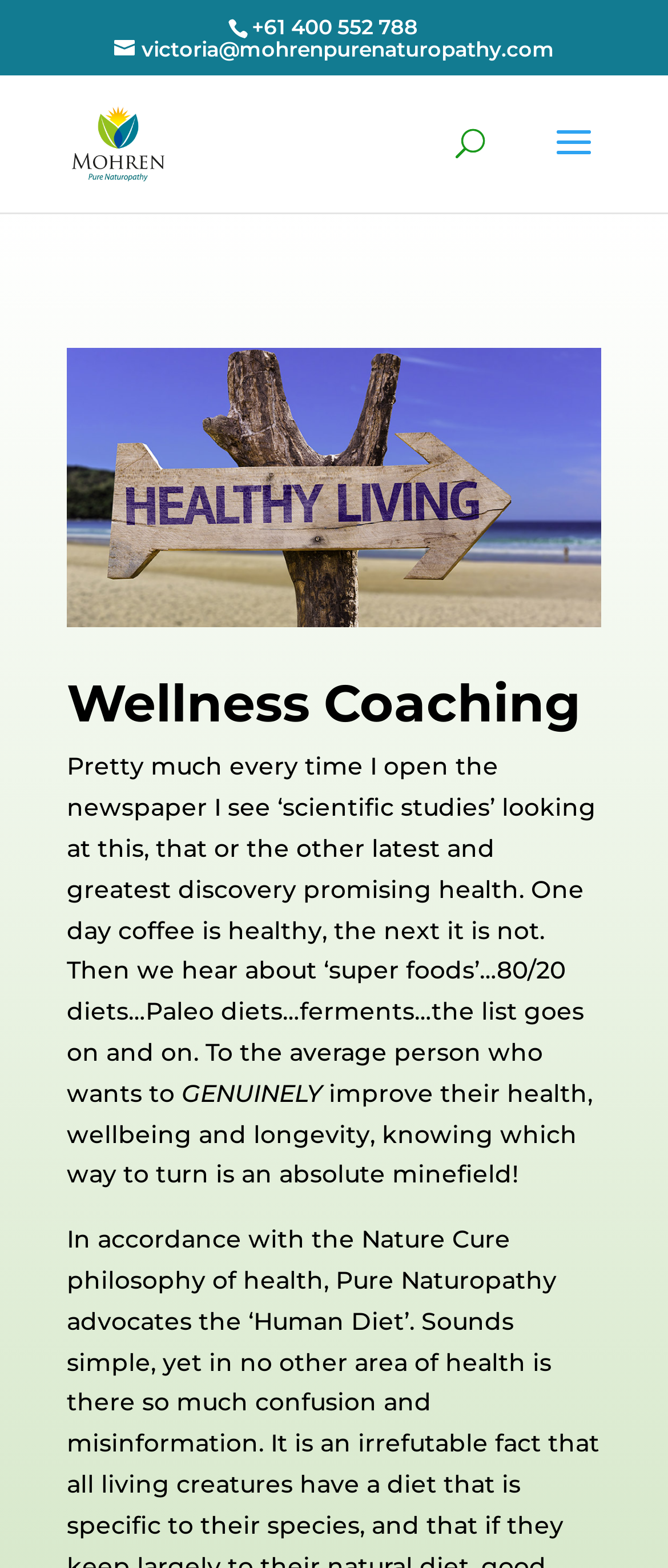Give a succinct answer to this question in a single word or phrase: 
What is the purpose of the search box?

Search for: